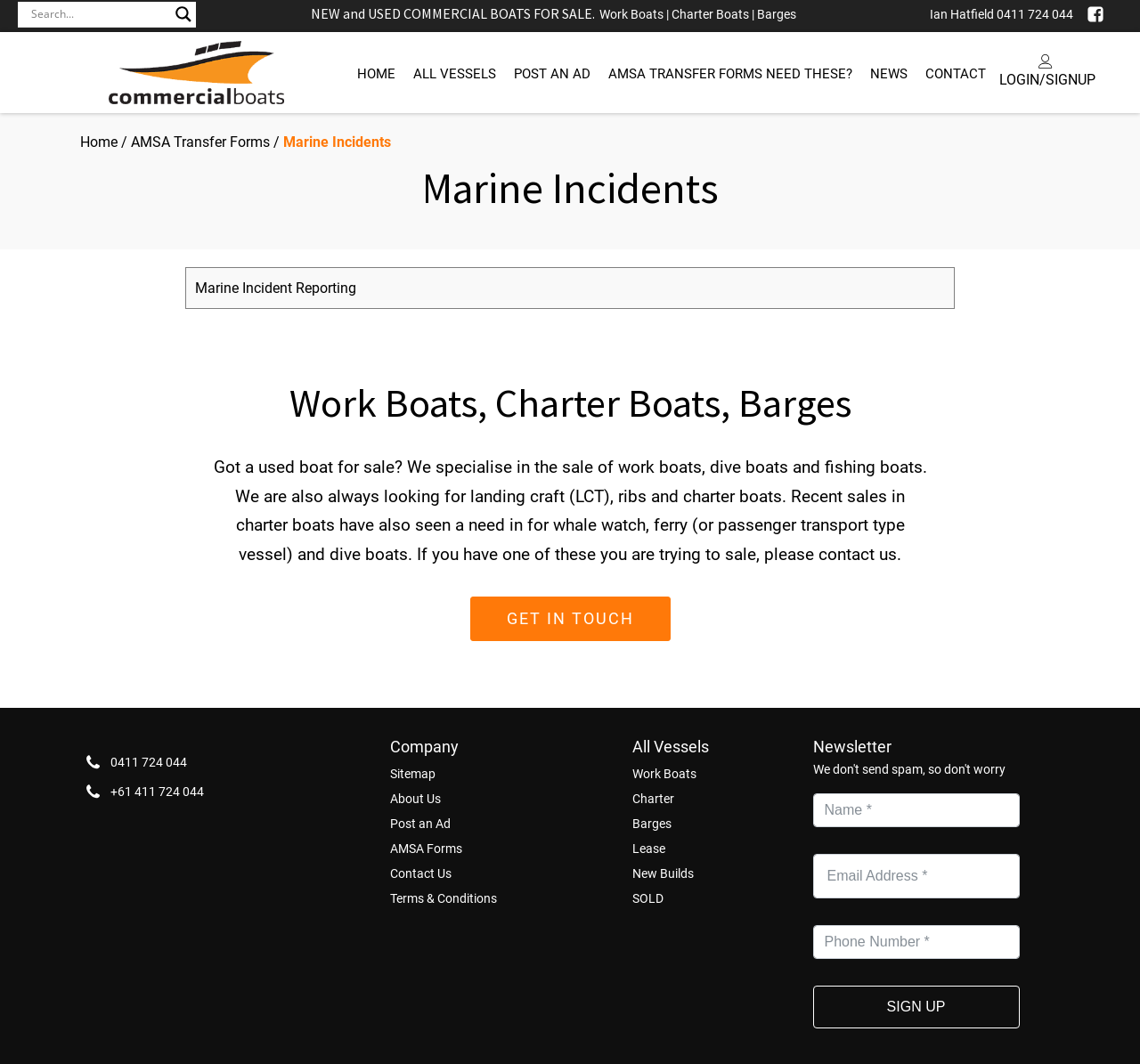What is the purpose of the search form?
Respond to the question with a single word or phrase according to the image.

Search commercial boats